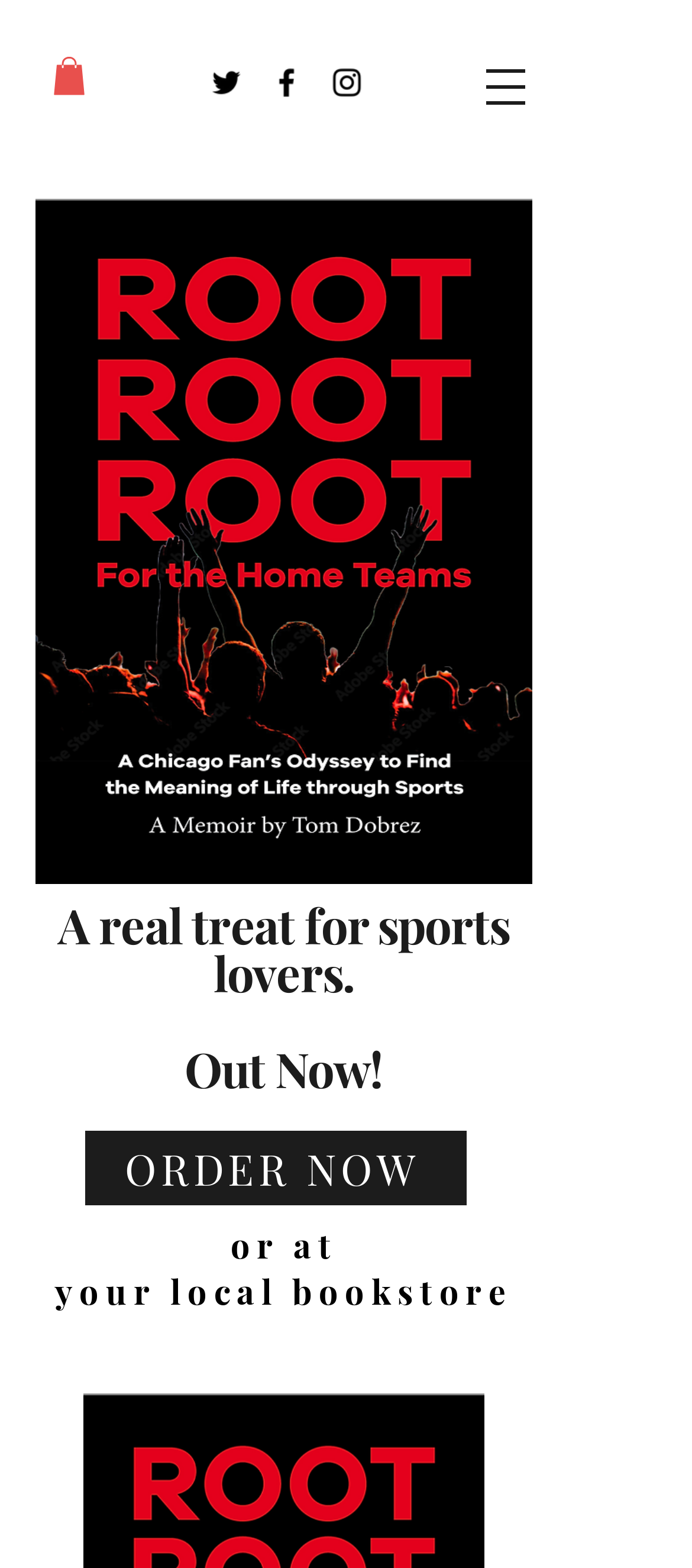Please respond in a single word or phrase: 
What is the alternative way to get the product?

at local bookstore